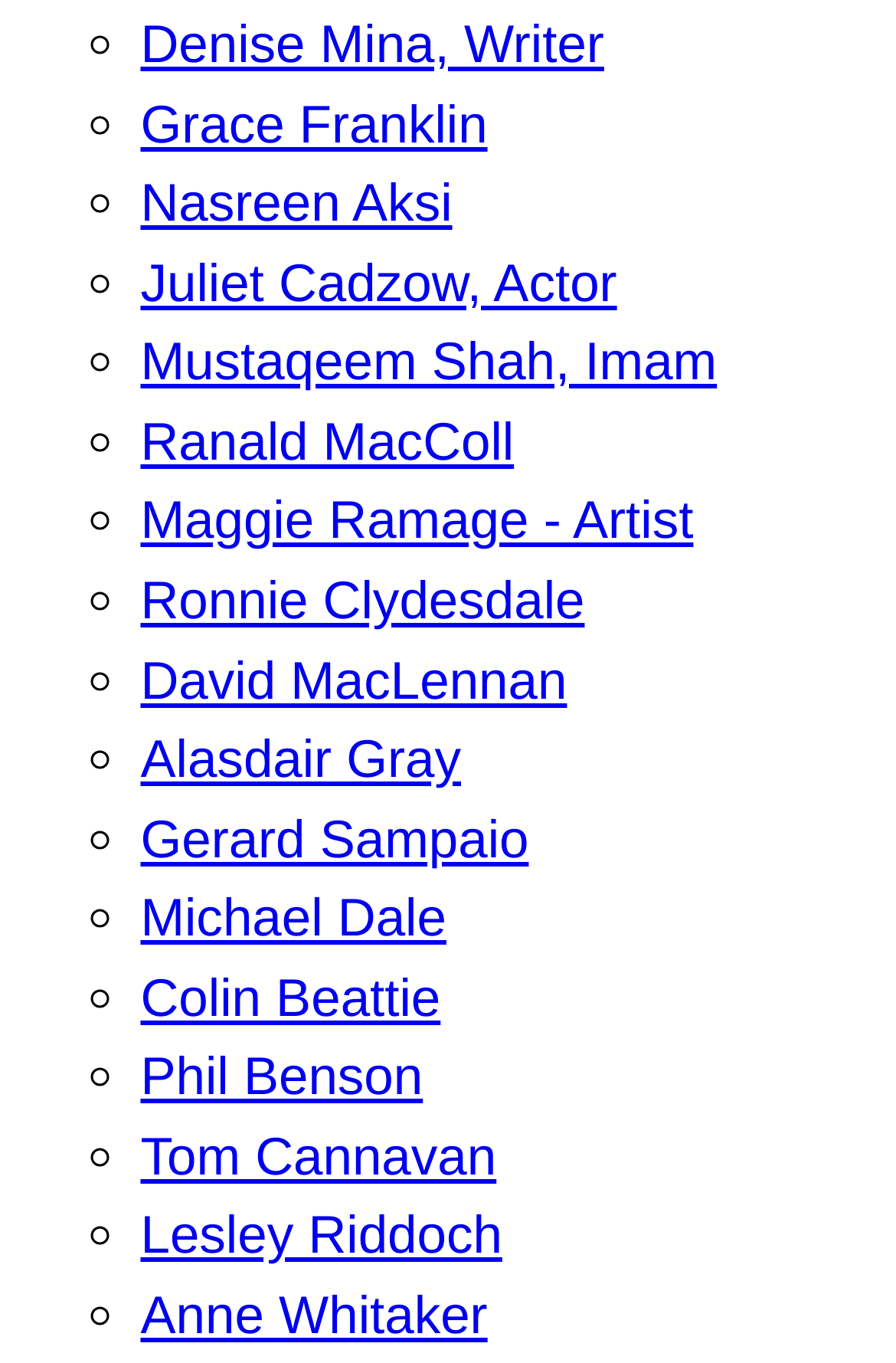Respond to the question below with a single word or phrase:
How many links are on this webpage?

25